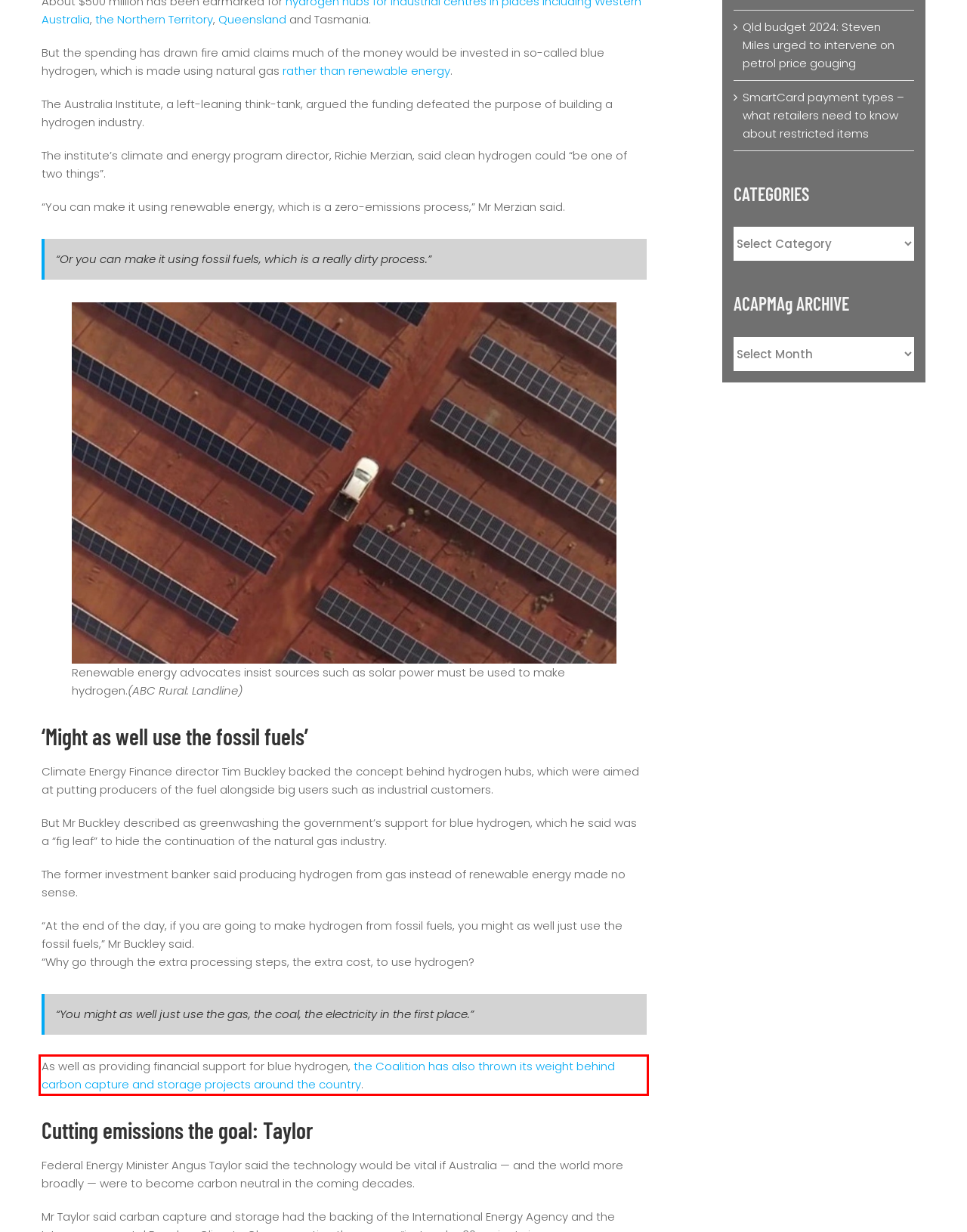Examine the webpage screenshot and use OCR to recognize and output the text within the red bounding box.

As well as providing financial support for blue hydrogen, the Coalition has also thrown its weight behind carbon capture and storage projects around the country.